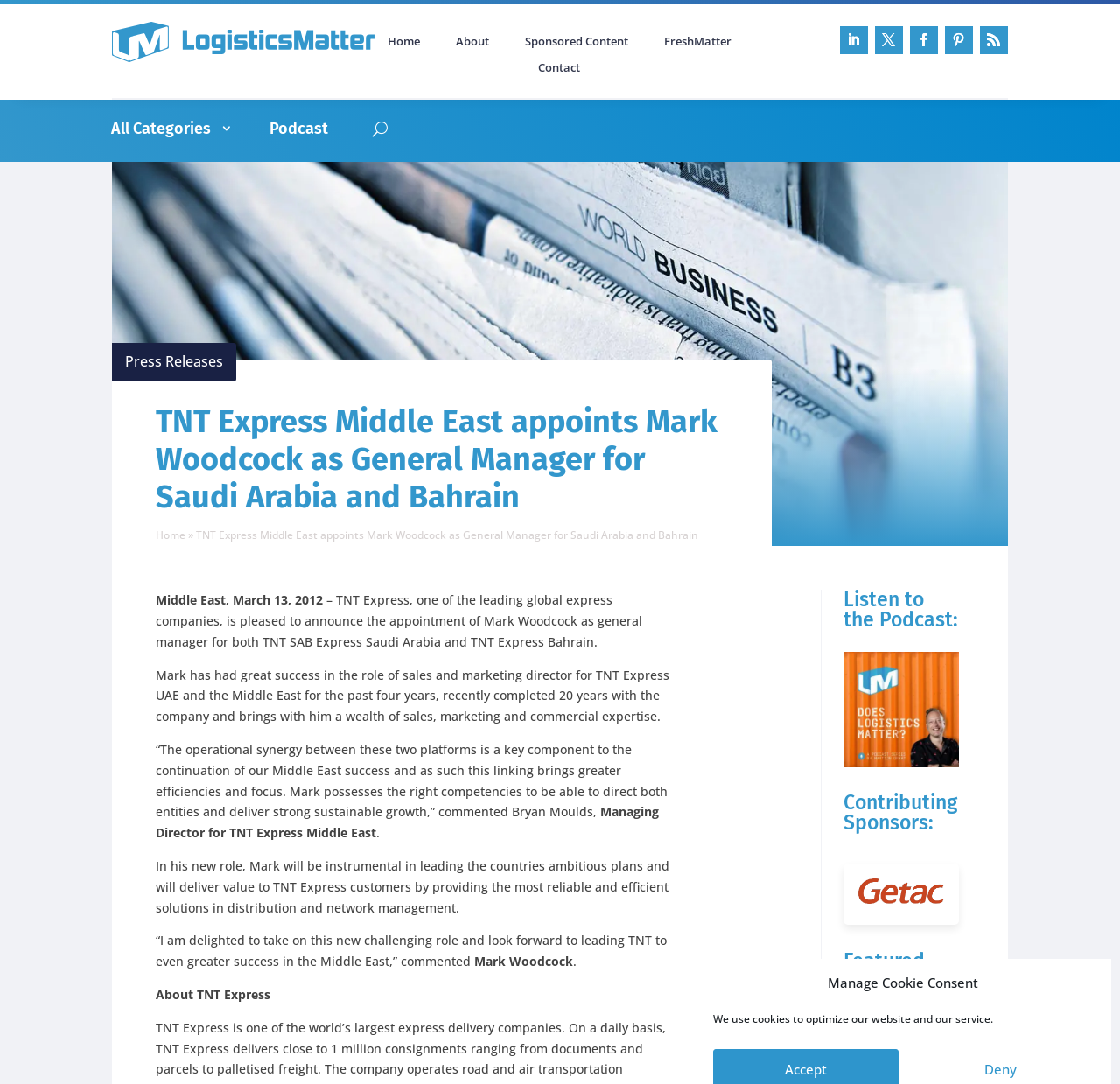What is the daily delivery capacity of TNT Express?
Please provide a detailed and comprehensive answer to the question.

According to the webpage content, TNT Express is one of the world's largest express delivery companies, and on a daily basis, TNT Express delivers close to 1 million.